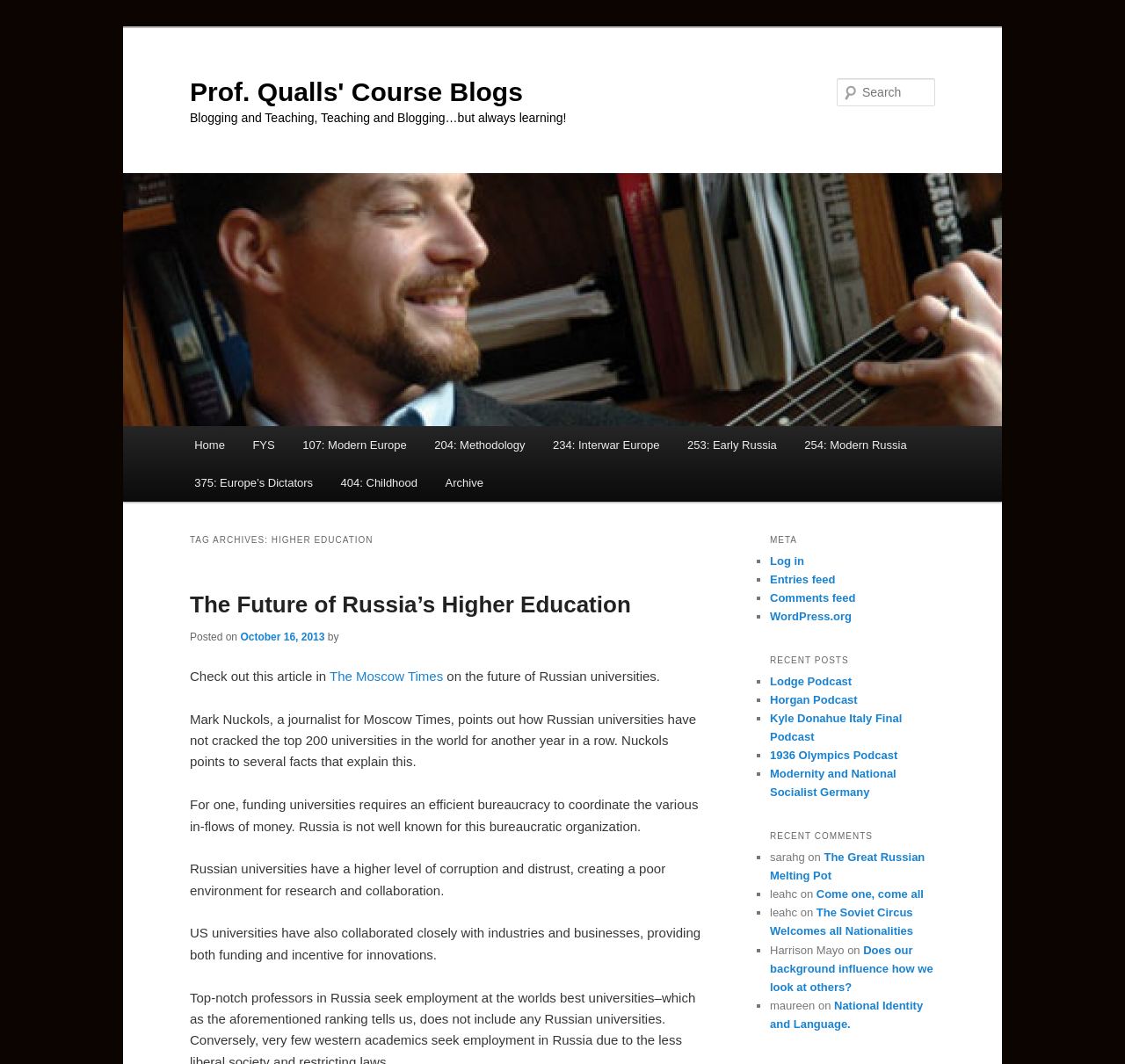Reply to the question below using a single word or brief phrase:
What is the search function for?

Searching the blog